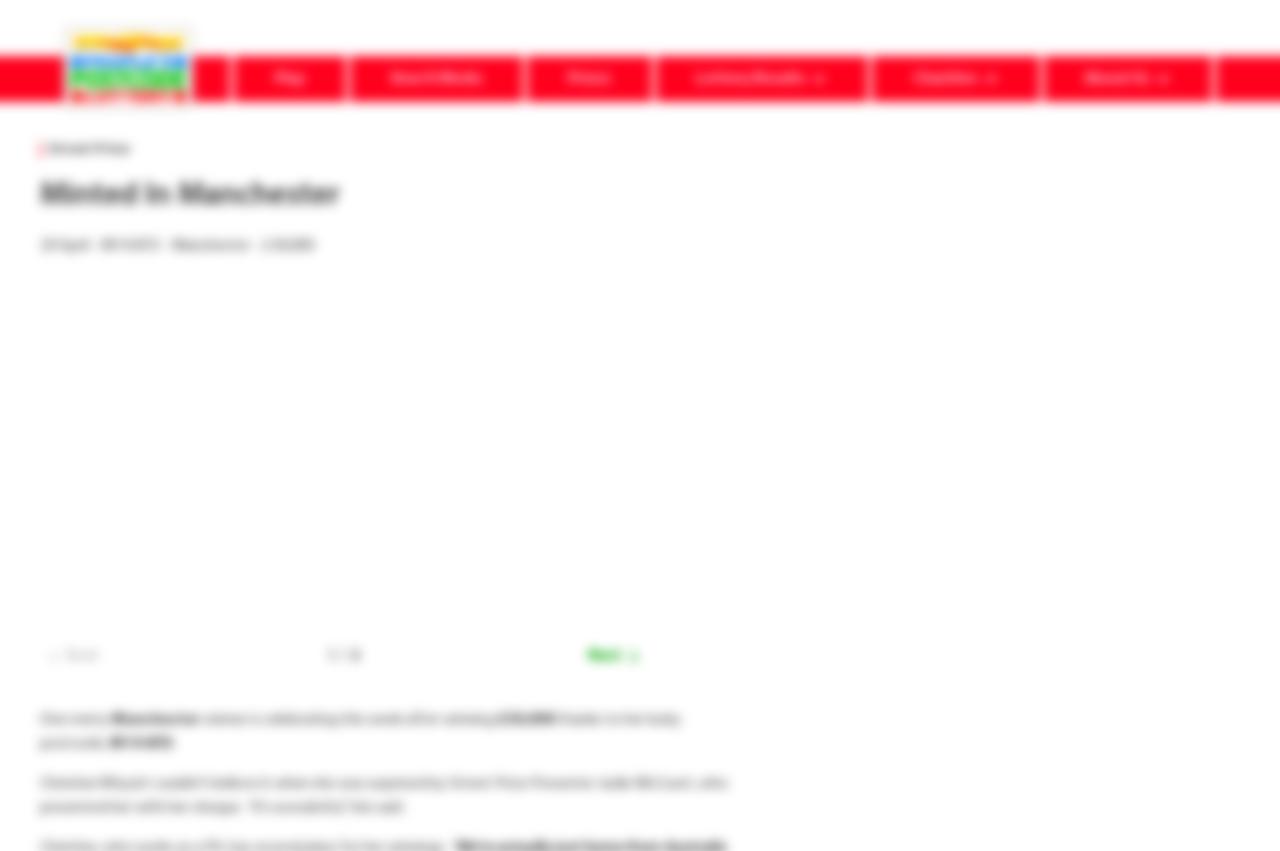Use a single word or phrase to answer this question: 
How many navigation links are present in the 'Main' navigation?

5